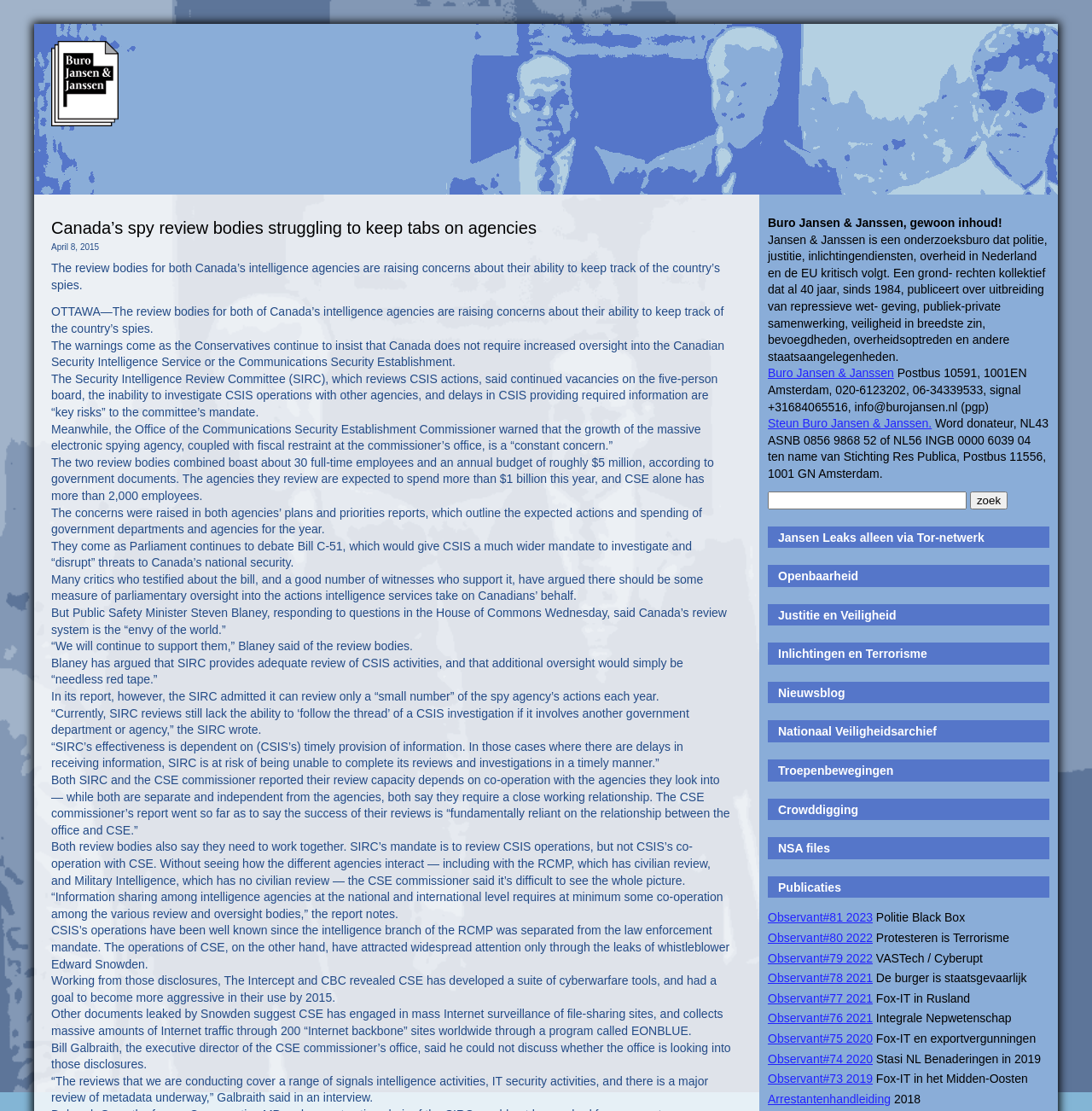Please locate the bounding box coordinates of the region I need to click to follow this instruction: "Click the 'Jansen Leaks alleen via Tor-netwerk' link".

[0.712, 0.477, 0.901, 0.49]